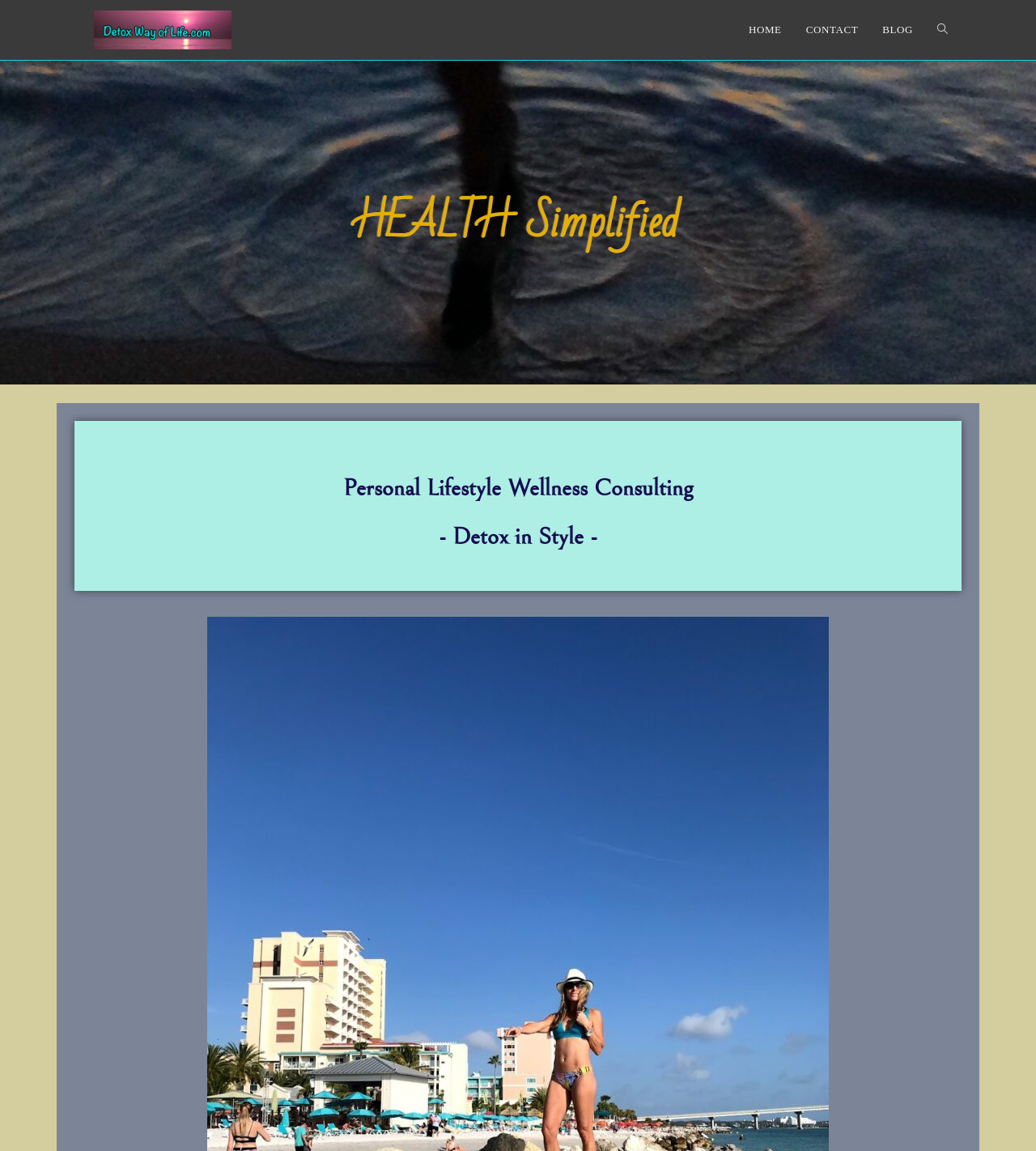Extract the bounding box of the UI element described as: "BLOG".

[0.84, 0.0, 0.893, 0.052]